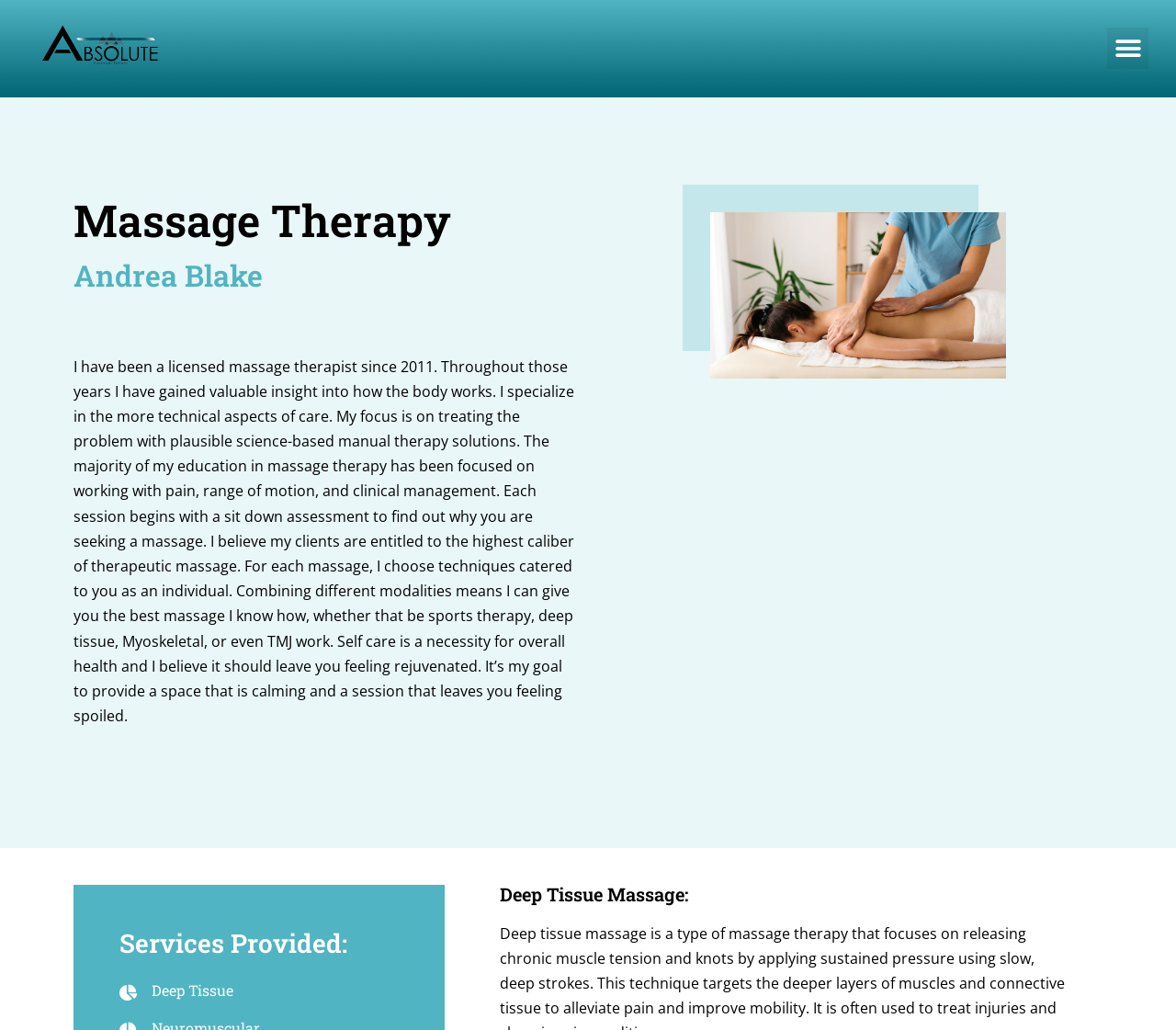Identify and provide the bounding box coordinates of the UI element described: "Ars Electronica Japan". The coordinates should be formatted as [left, top, right, bottom], with each number being a float between 0 and 1.

None